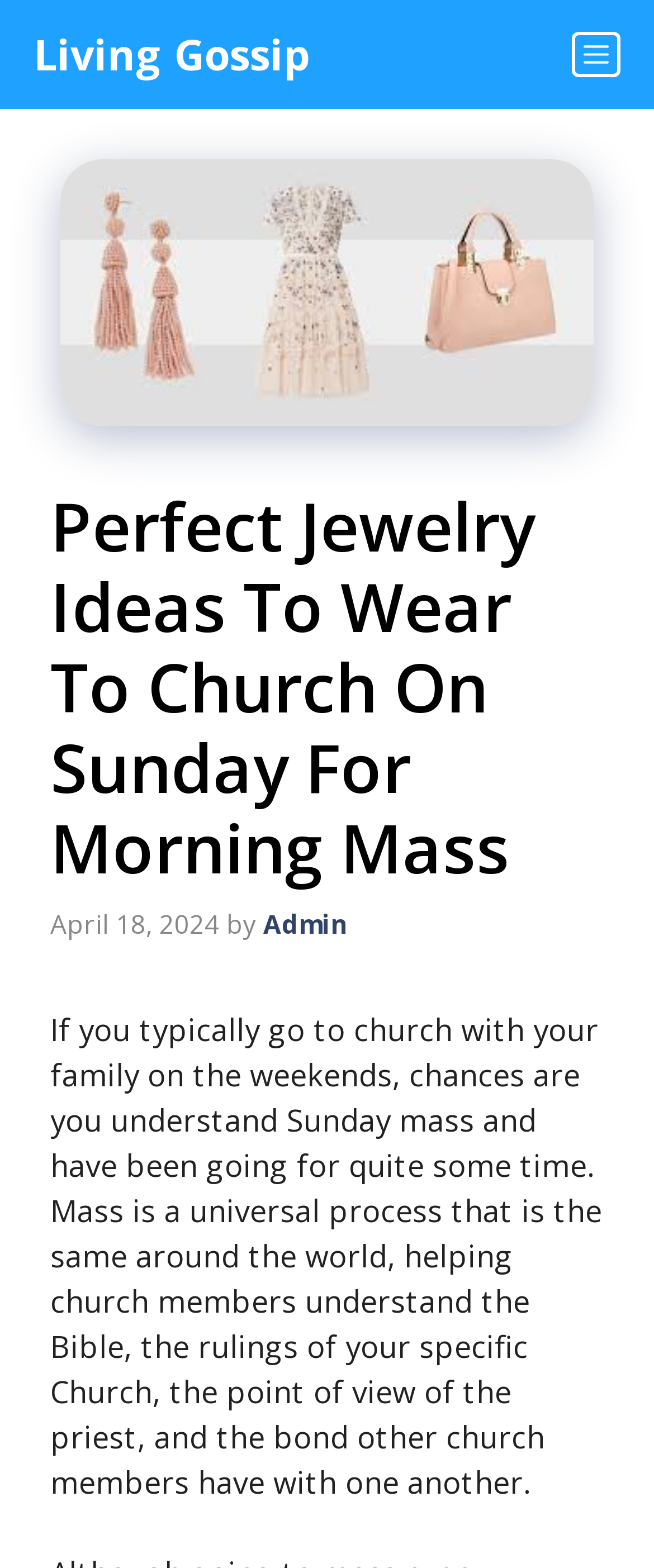What is the topic of the article?
Carefully analyze the image and provide a detailed answer to the question.

The topic of the article is about perfect jewelry ideas to wear to church on Sunday for morning mass, as indicated by the heading 'Perfect Jewelry Ideas To Wear To Church On Sunday For Morning Mass'.